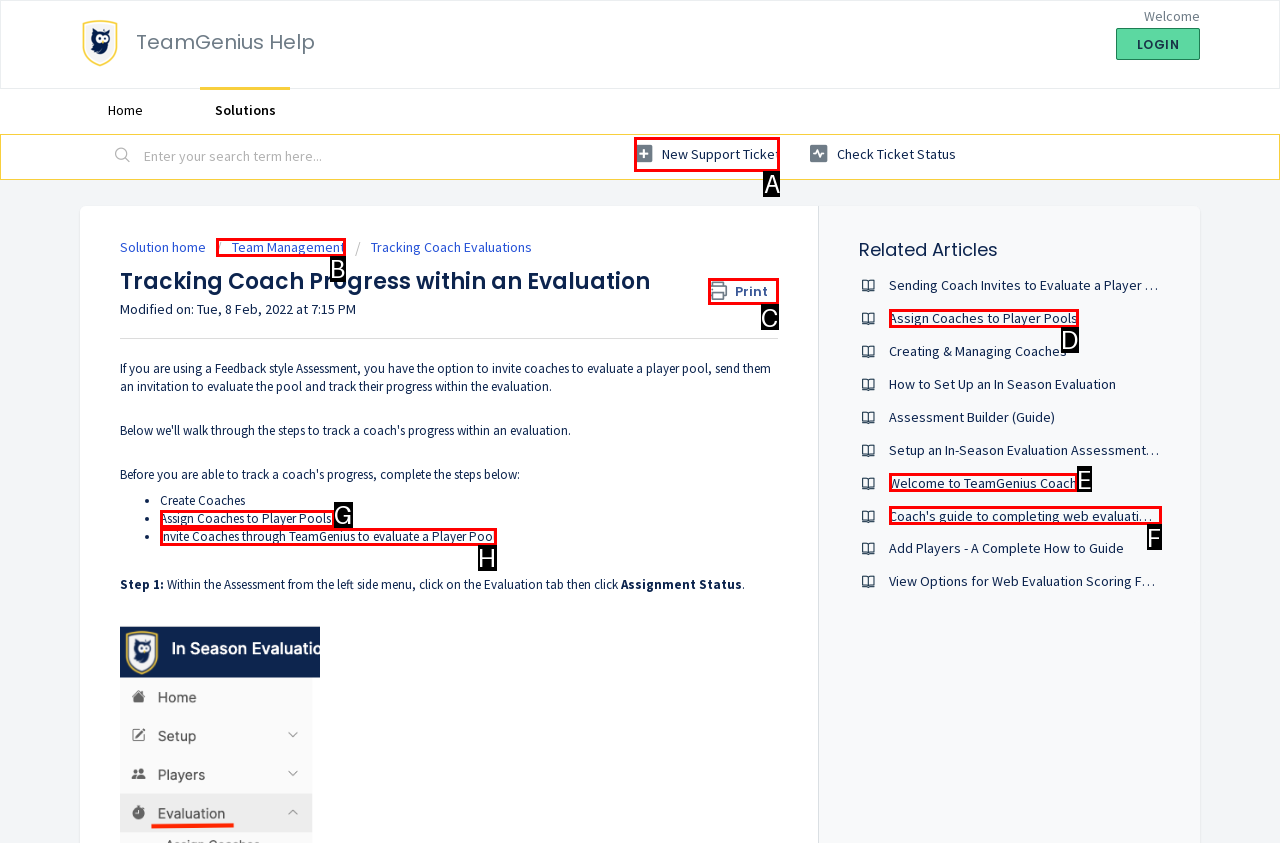Identify the letter of the UI element you should interact with to perform the task: Create a new support ticket
Reply with the appropriate letter of the option.

A